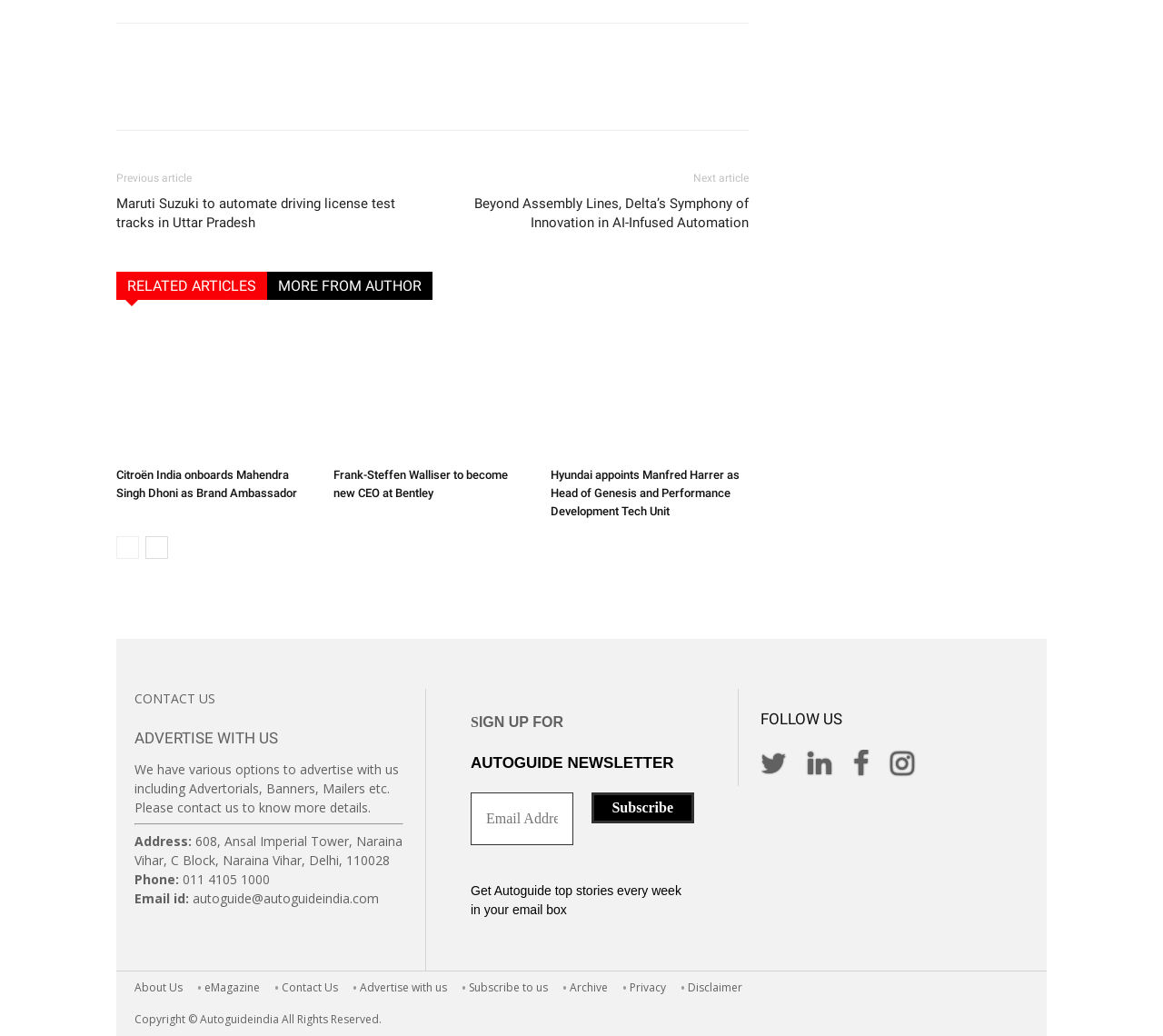Identify the bounding box coordinates of the region I need to click to complete this instruction: "Click on the 'Presse' link".

None